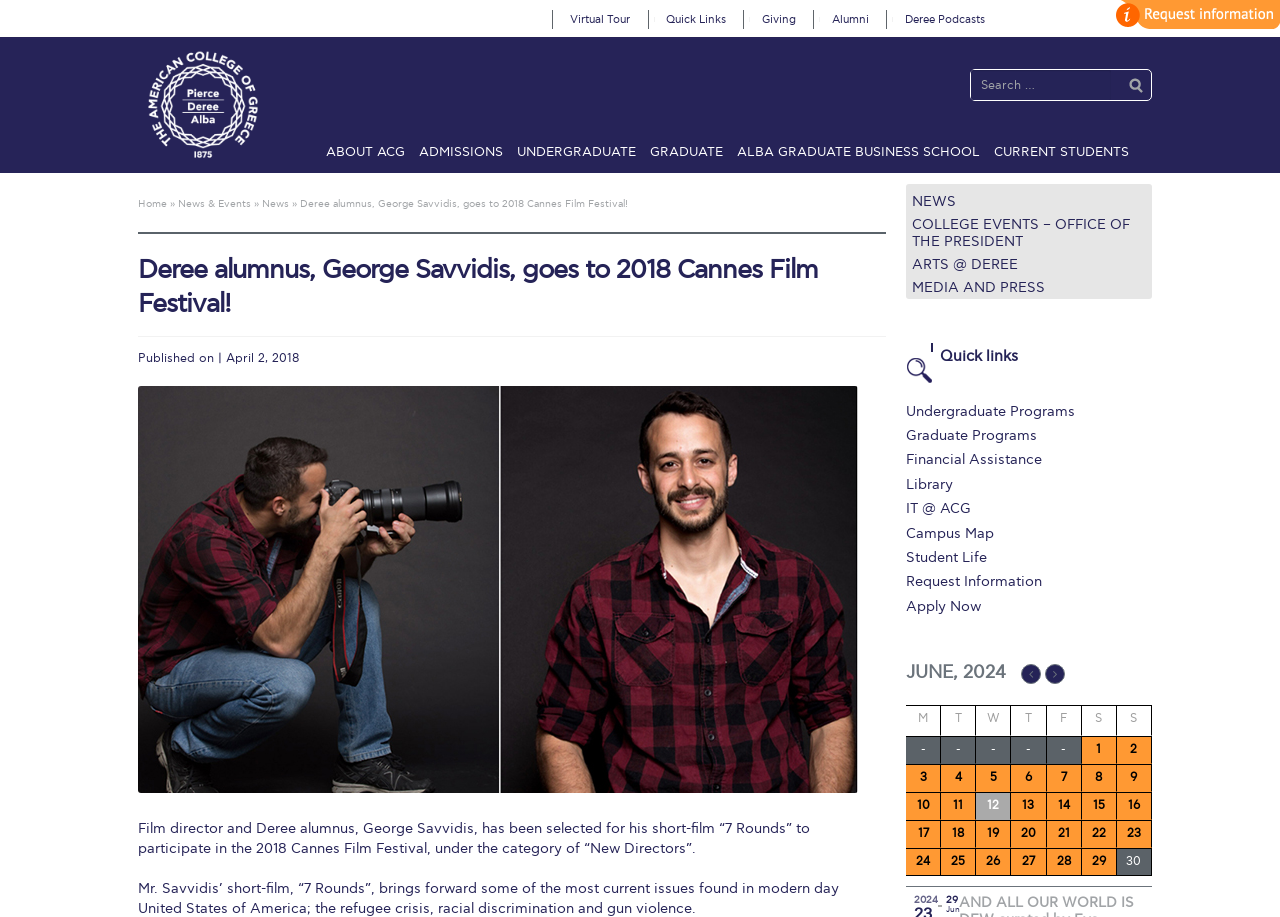Please find and report the bounding box coordinates of the element to click in order to perform the following action: "Go to the Admissions page". The coordinates should be expressed as four float numbers between 0 and 1, in the format [left, top, right, bottom].

[0.322, 0.148, 0.398, 0.183]